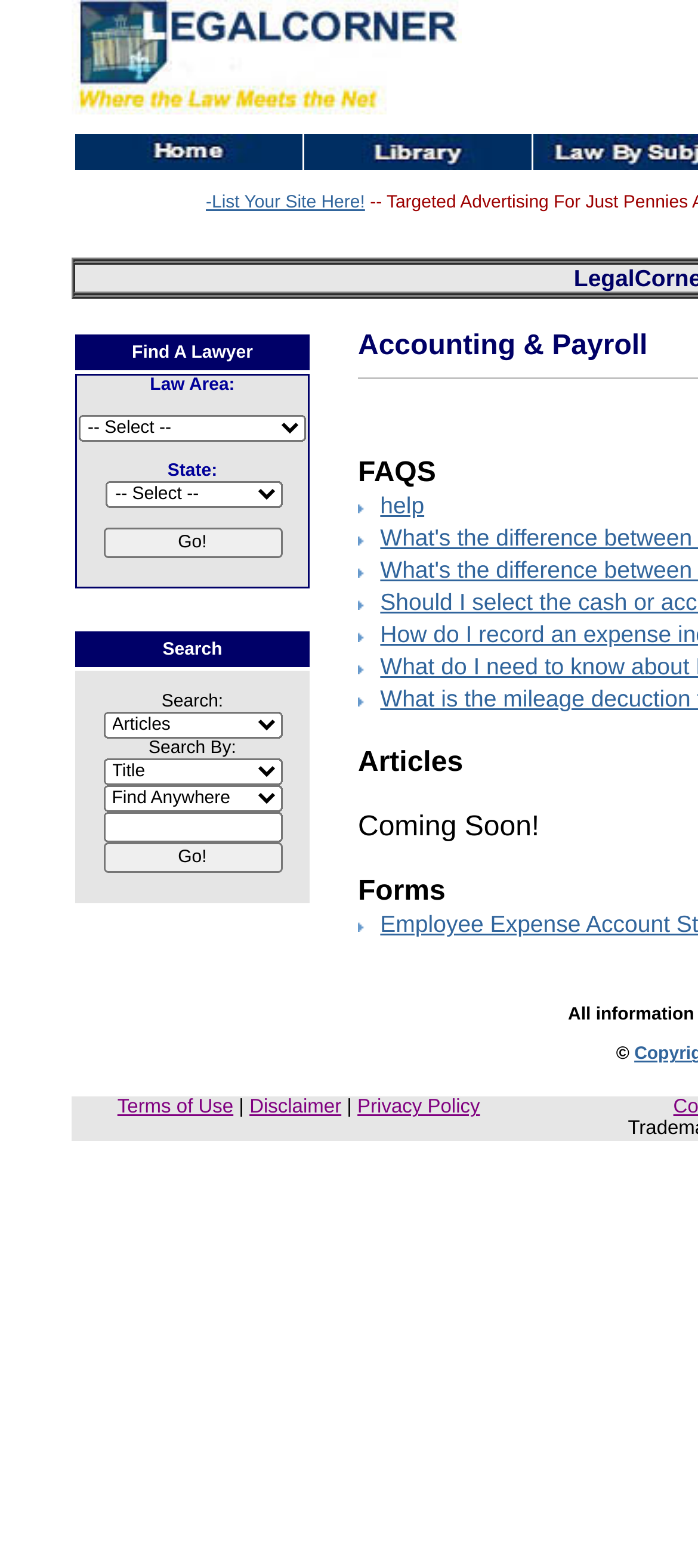Locate the bounding box coordinates of the item that should be clicked to fulfill the instruction: "Contact Us".

None